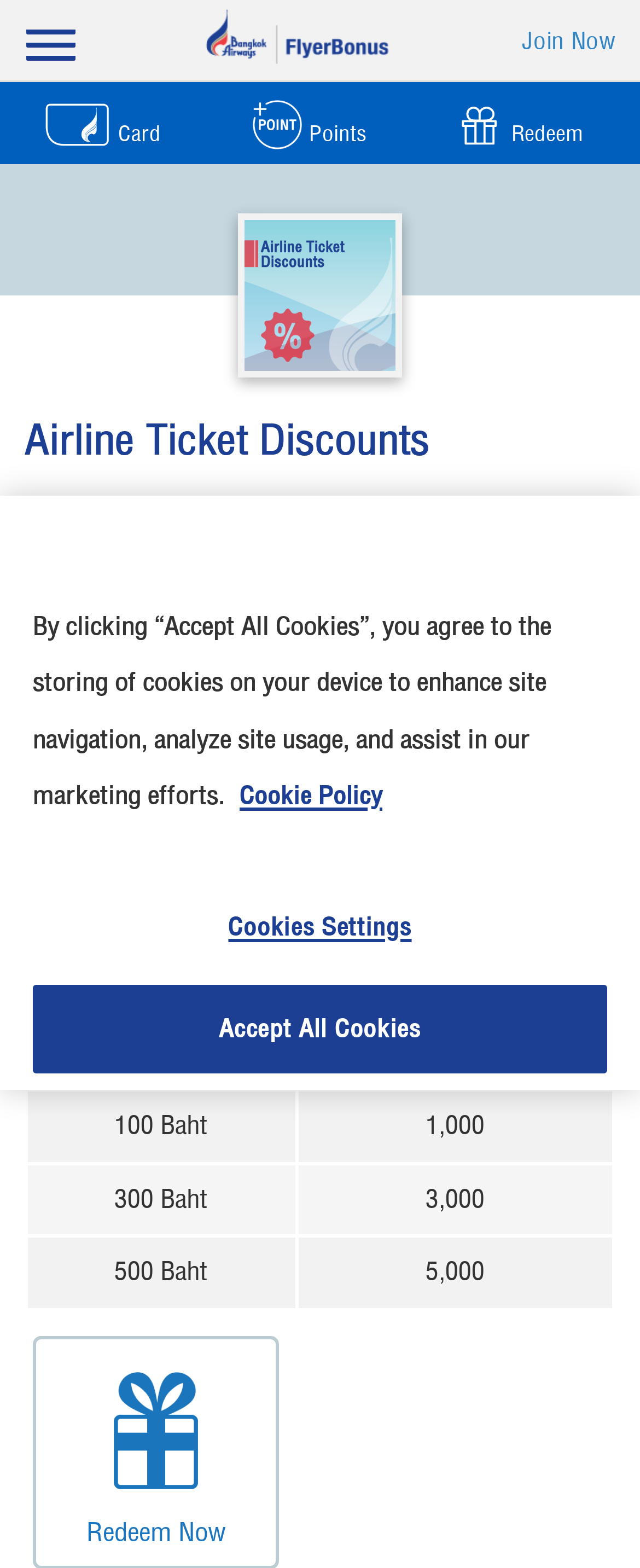Answer in one word or a short phrase: 
How many airline discount vouchers can be redeemed?

3